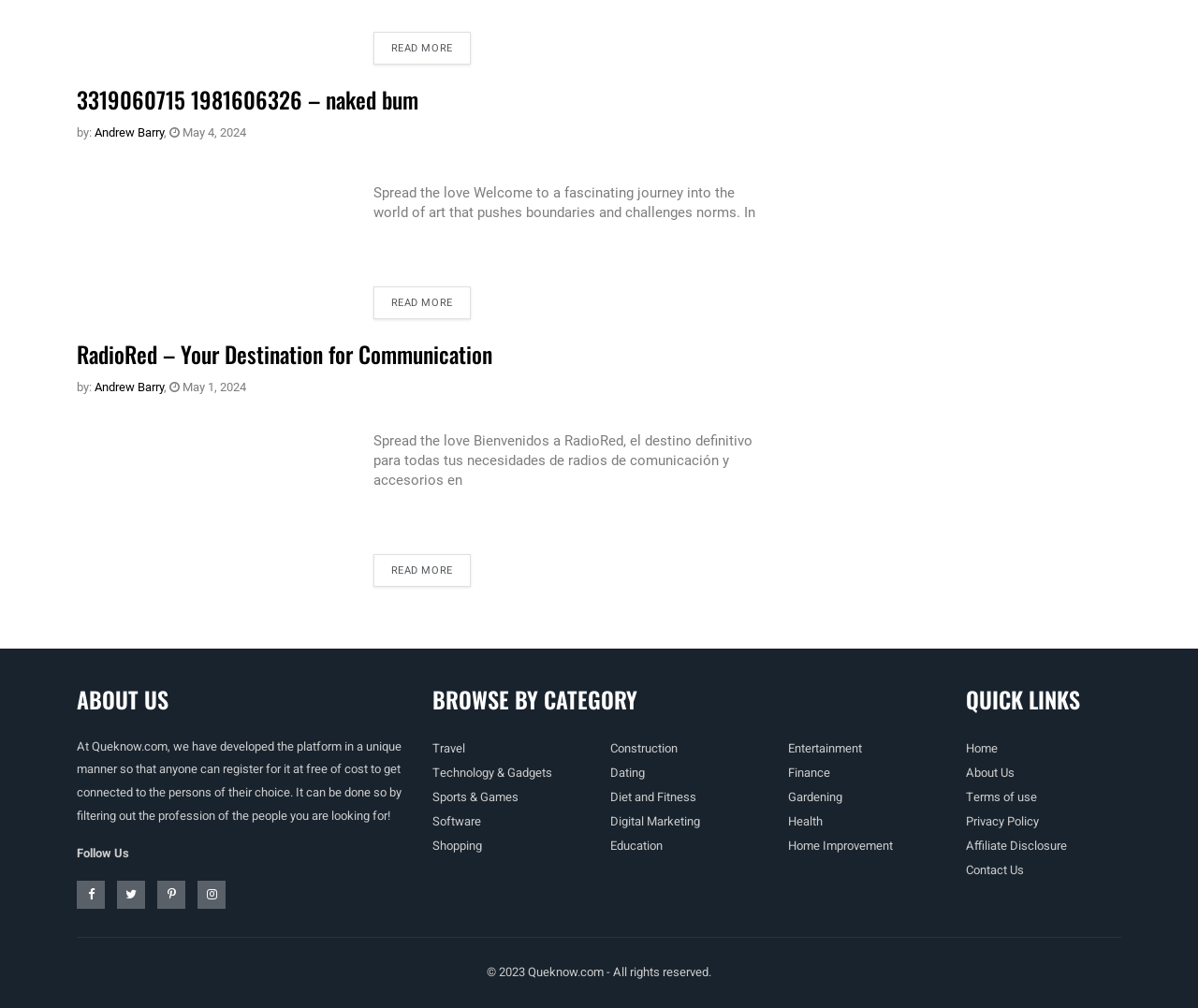Locate the bounding box coordinates of the area you need to click to fulfill this instruction: 'Visit the post by Andrew Barry'. The coordinates must be in the form of four float numbers ranging from 0 to 1: [left, top, right, bottom].

[0.079, 0.124, 0.137, 0.138]